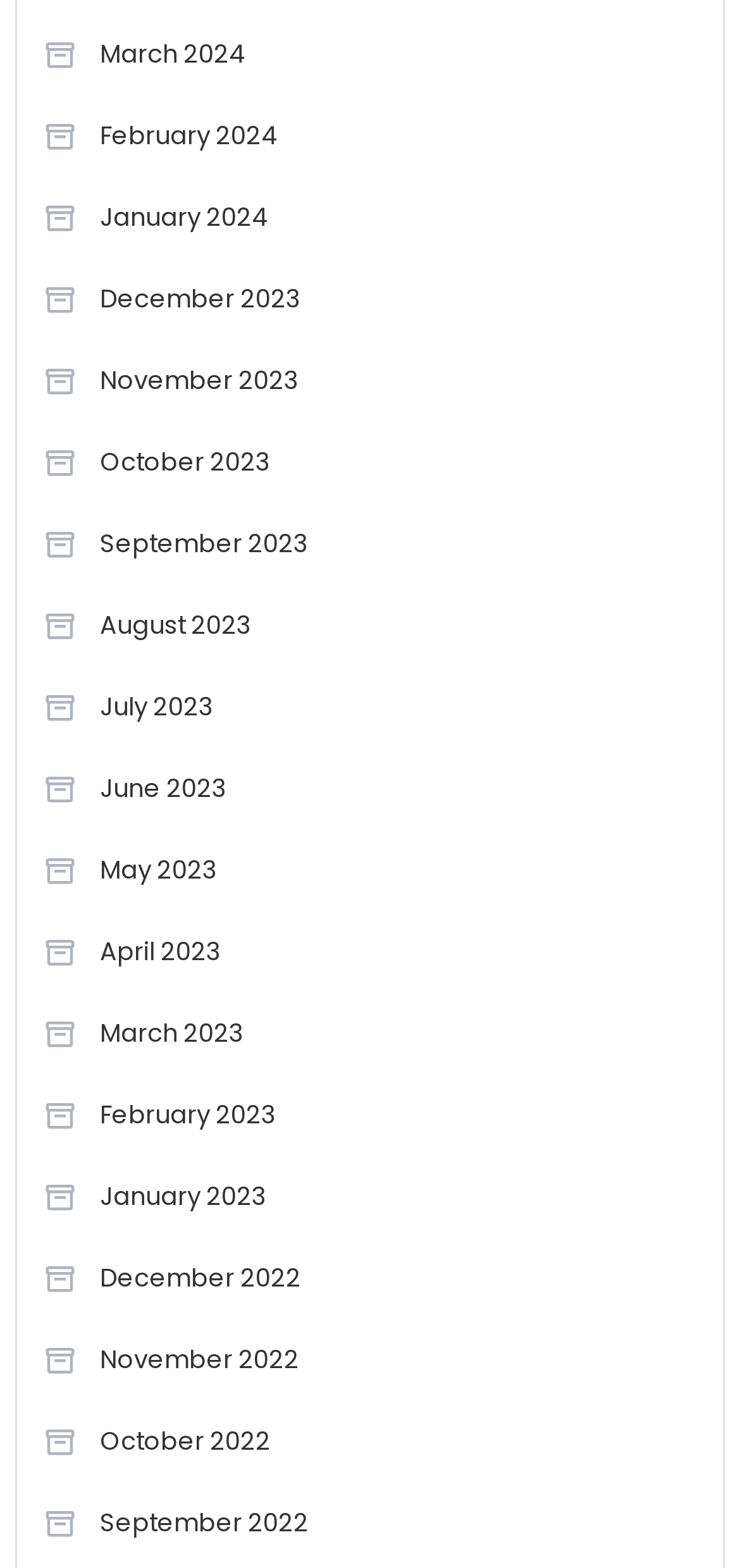What is the vertical position of the link for July 2023?
Please answer the question with as much detail and depth as you can.

By comparing the y1 and y2 coordinates of the bounding box for each link, I found that the link for July 2023 has a y1 coordinate of 0.432 and a y2 coordinate of 0.471, which indicates that it is located in the middle of the webpage vertically.